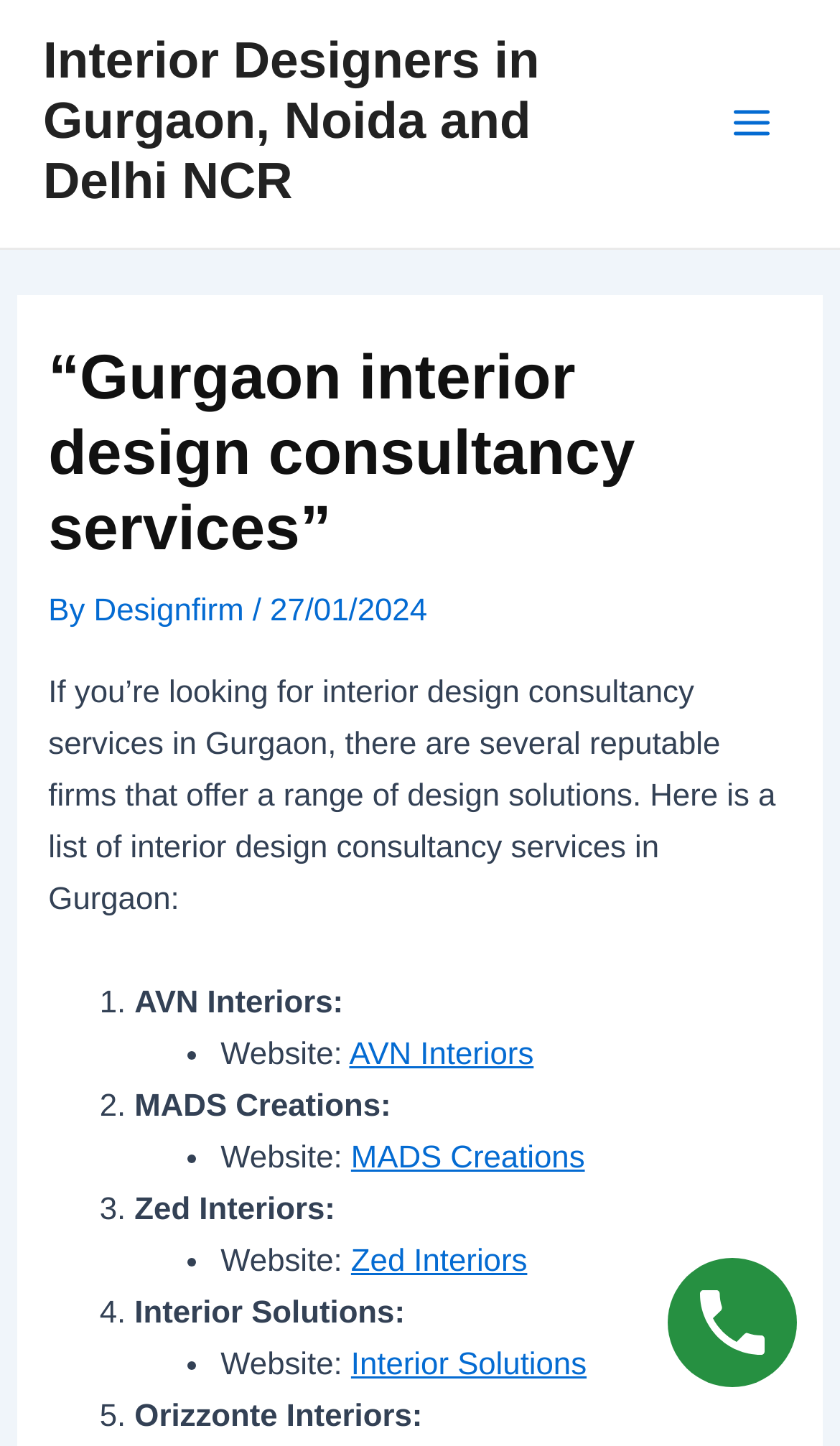What is the name of the first interior design consultancy service? Please answer the question using a single word or phrase based on the image.

AVN Interiors